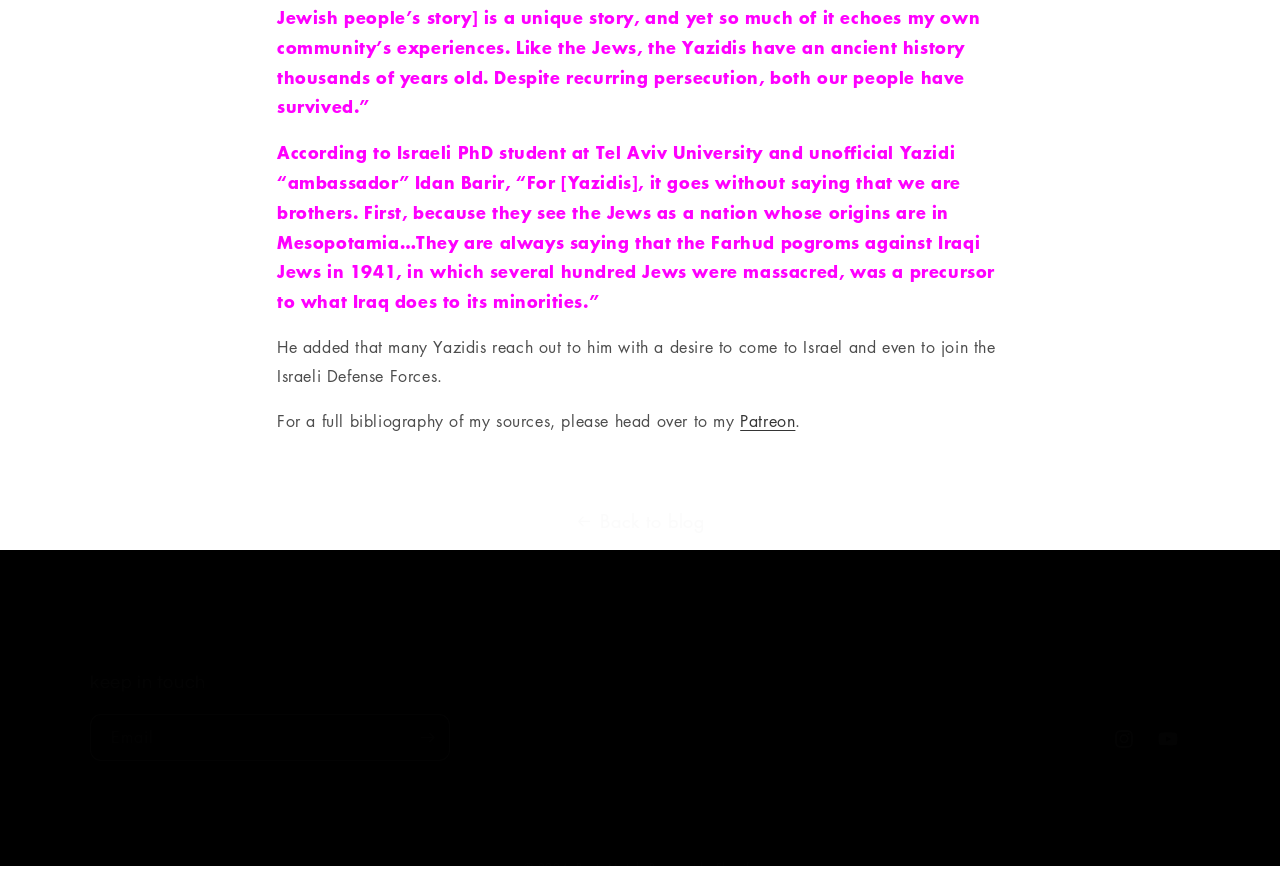Find the bounding box coordinates for the element described here: "parent_node: Email aria-label="Subscribe" name="commit"".

[0.316, 0.814, 0.351, 0.867]